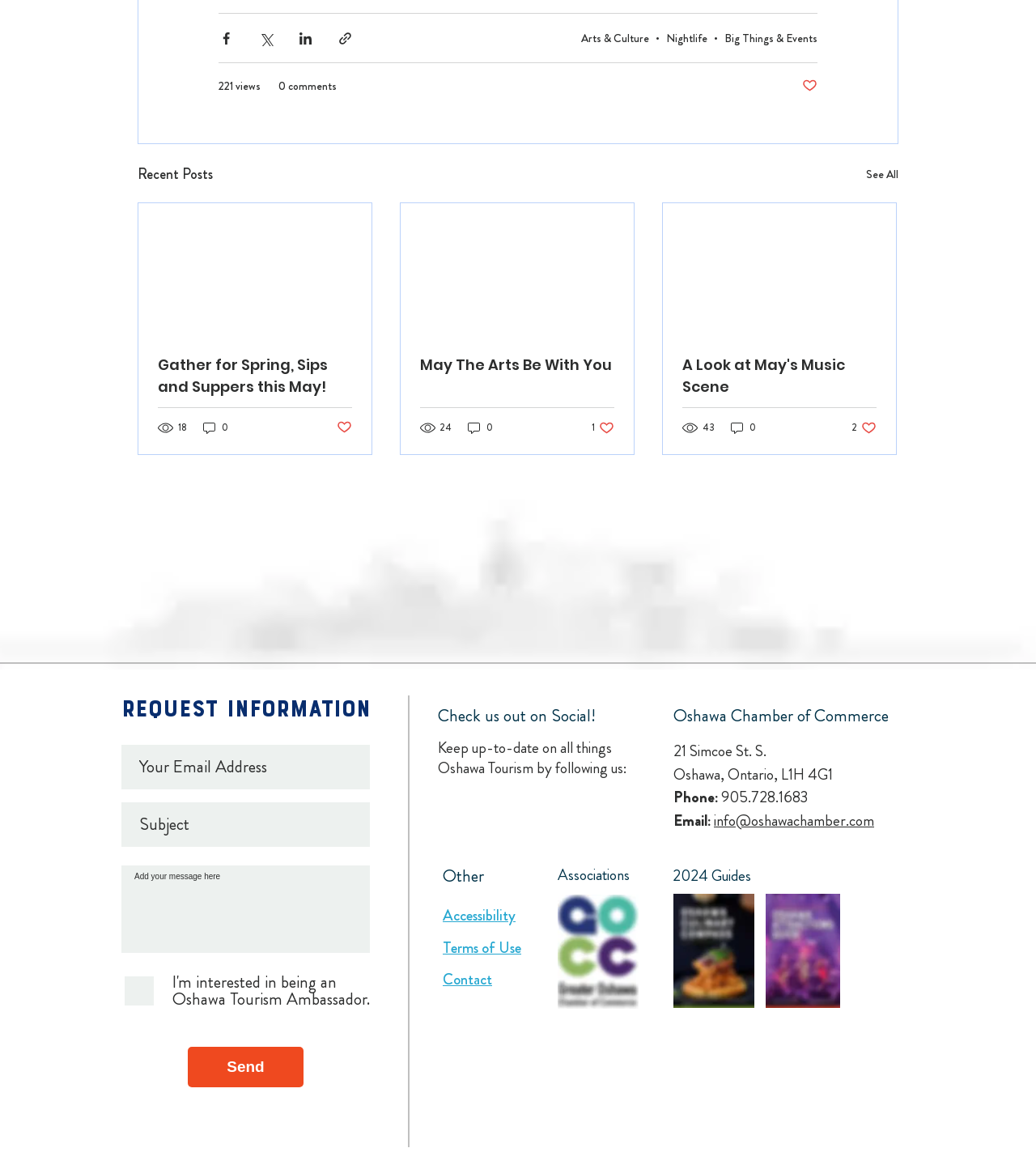Please reply to the following question using a single word or phrase: 
How many social media platforms are listed?

3